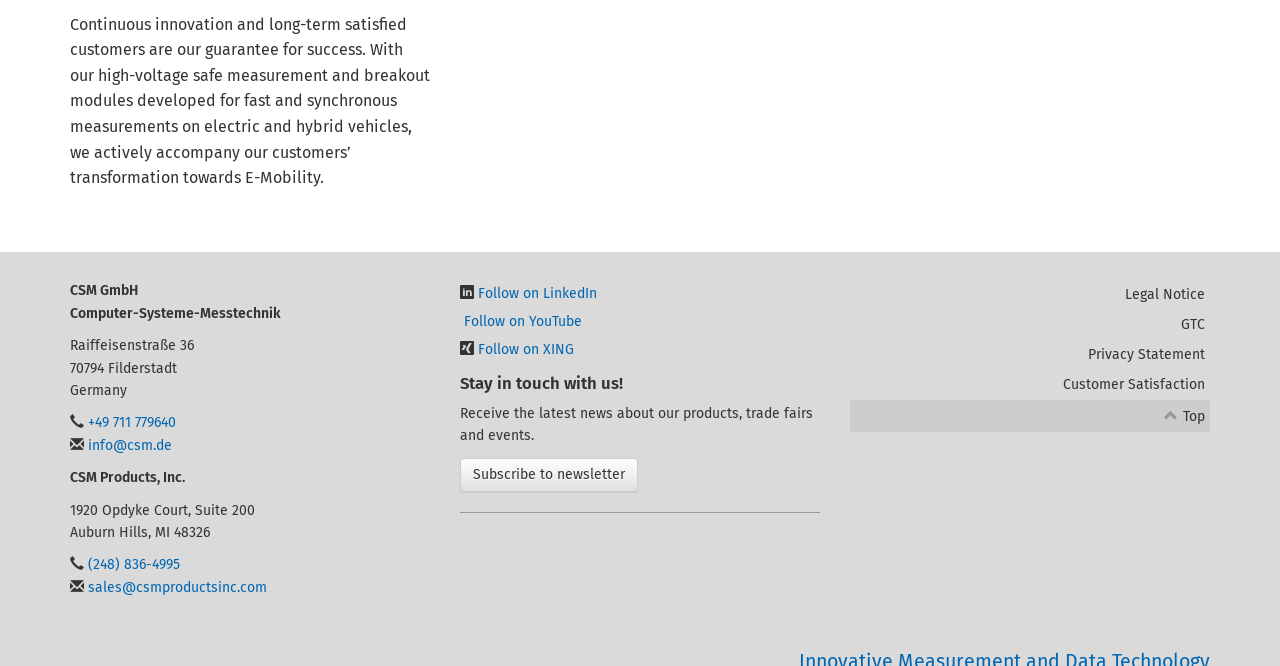Identify the bounding box for the UI element described as: "(248) 836-4995". Ensure the coordinates are four float numbers between 0 and 1, formatted as [left, top, right, bottom].

[0.069, 0.835, 0.141, 0.861]